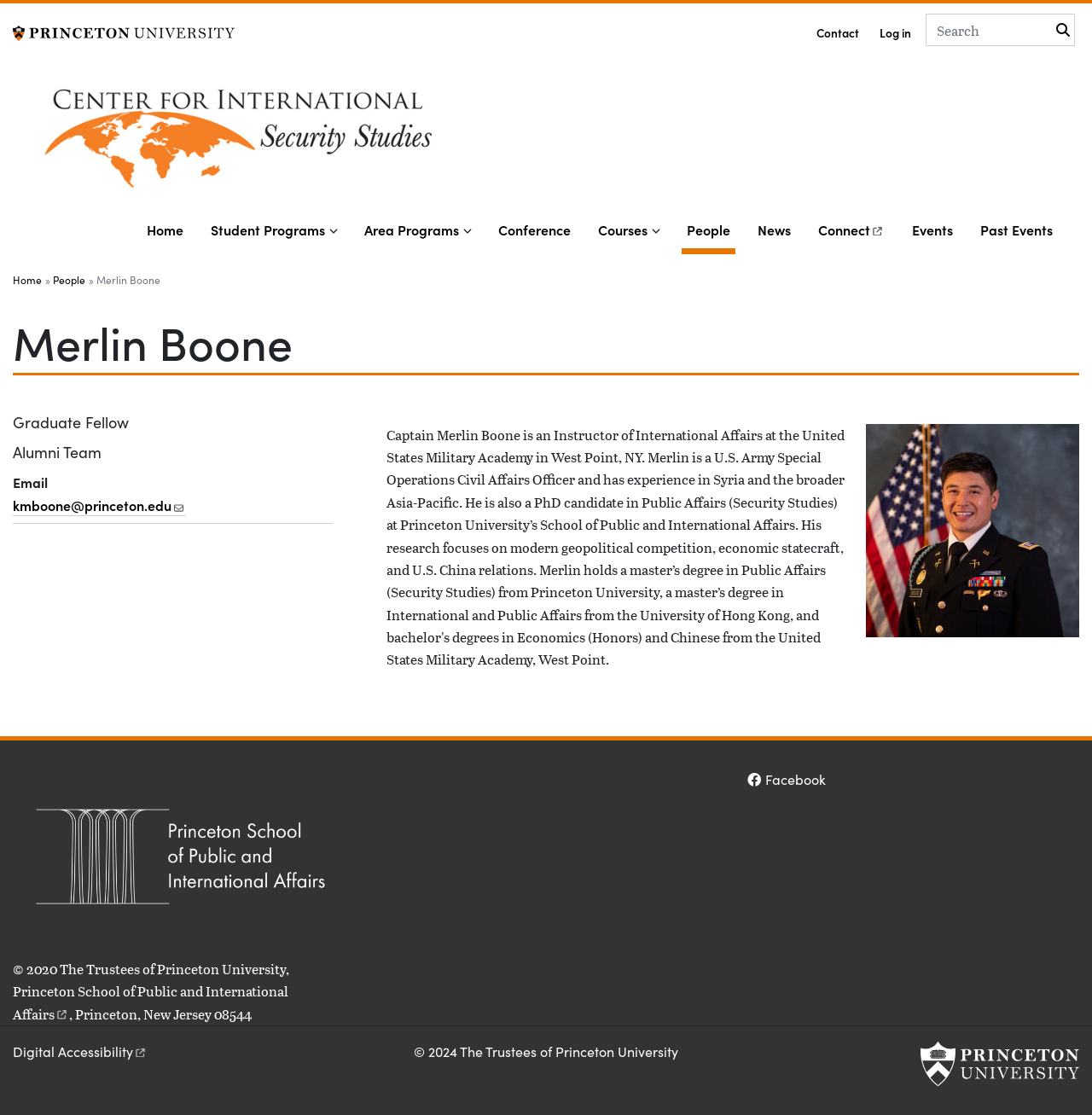Describe all the visual and textual components of the webpage comprehensively.

This webpage is about Captain Merlin Boone, an Instructor of International Affairs at the United States Military Academy in West Point, NY. At the top left corner, there is a link to Princeton University accompanied by its logo. Next to it, there is a link to the homepage. 

Below these links, there is a navigation menu with several options, including "Home", "Student Programs", "Area Programs", "Conference", "Courses", "People", "News", "Connect", "Events", and "Past Events". Some of these options have submenus.

On the top right corner, there is a search bar with a submit button. Below the search bar, there is a breadcrumb navigation menu showing the current location, which is "Home" > "People" > "Merlin Boone".

The main content of the page is divided into two sections. The left section contains information about Merlin Boone, including his position, role, email, and bio/description. There is also a headshot of him on the right side of this section.

The right section contains a logo of the School of Public and International Affairs. At the bottom of the page, there is a footer section with copyright information, a link to Princeton School of Public and International Affairs, and a link to Facebook. There are also links to Digital Accessibility and Princeton University at the bottom right corner.